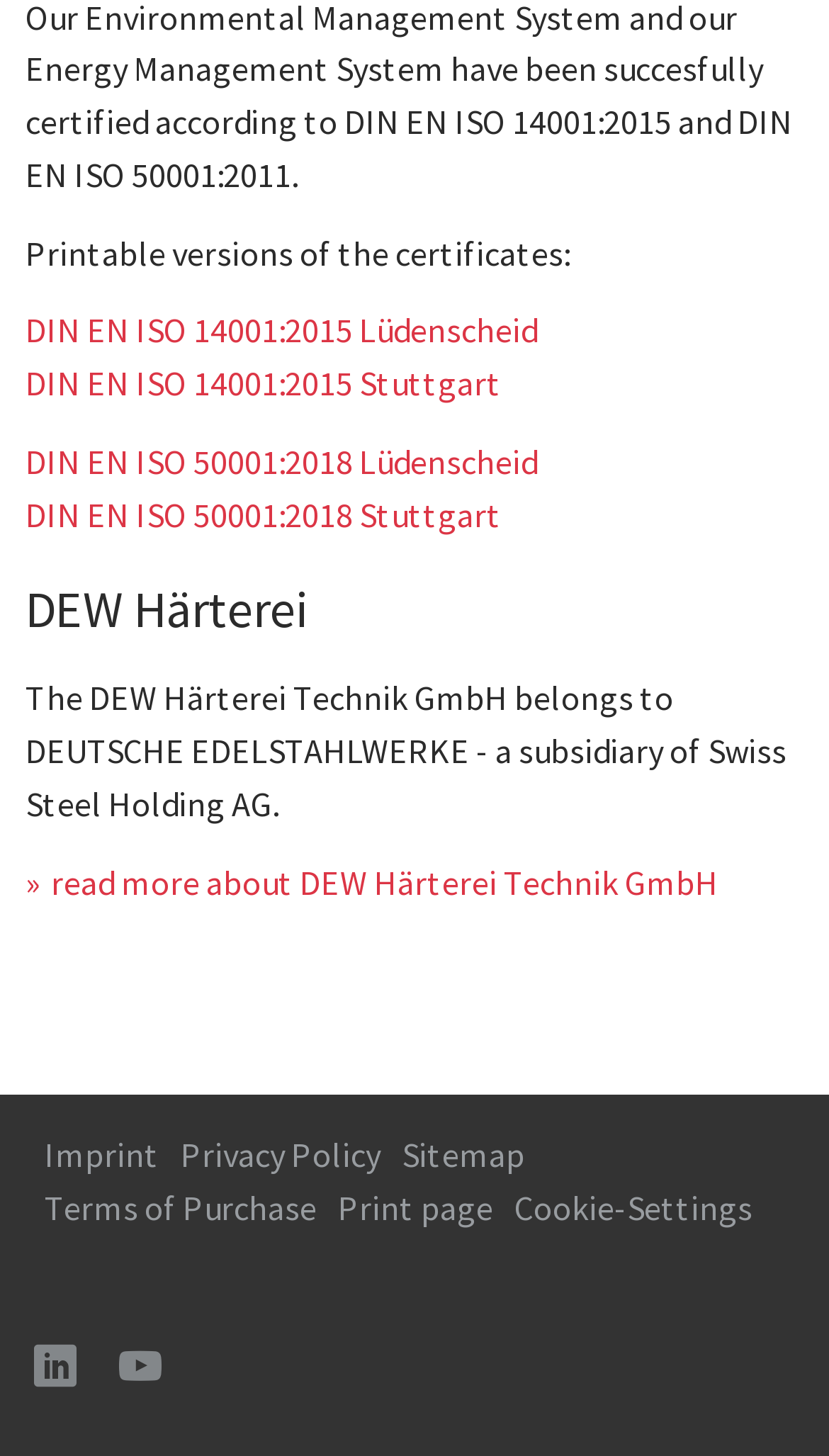What is the name of the company?
Please describe in detail the information shown in the image to answer the question.

I found the company name in the heading 'DEW Härterei' and the subsequent text 'The DEW Härterei Technik GmbH belongs to DEUTSCHE EDELSTAHLWERKE - a subsidiary of Swiss Steel Holding AG.' which confirms the company name as DEW Härterei Technik GmbH.